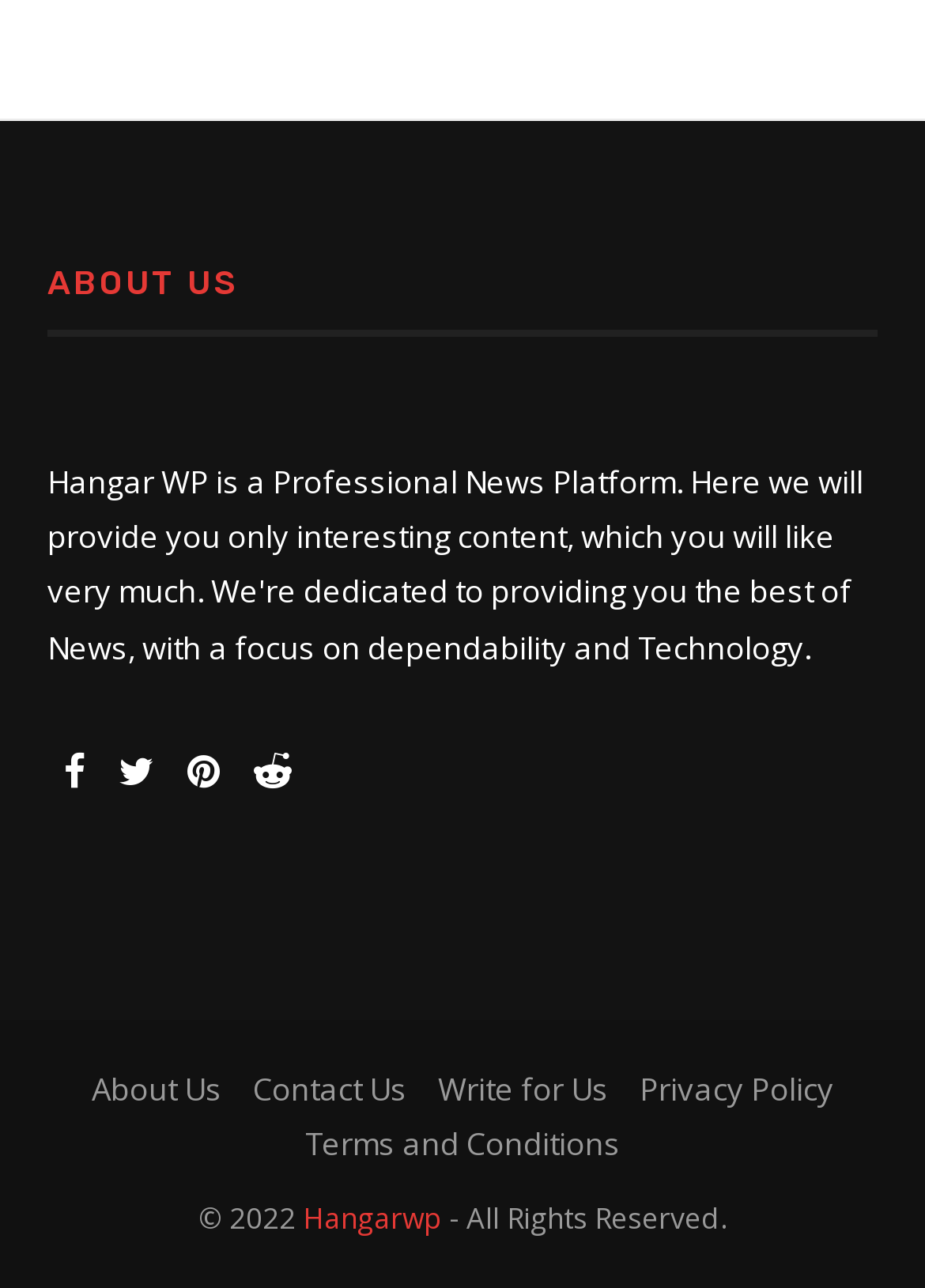Identify the bounding box for the UI element described as: "Contact Us". Ensure the coordinates are four float numbers between 0 and 1, formatted as [left, top, right, bottom].

[0.273, 0.829, 0.44, 0.862]